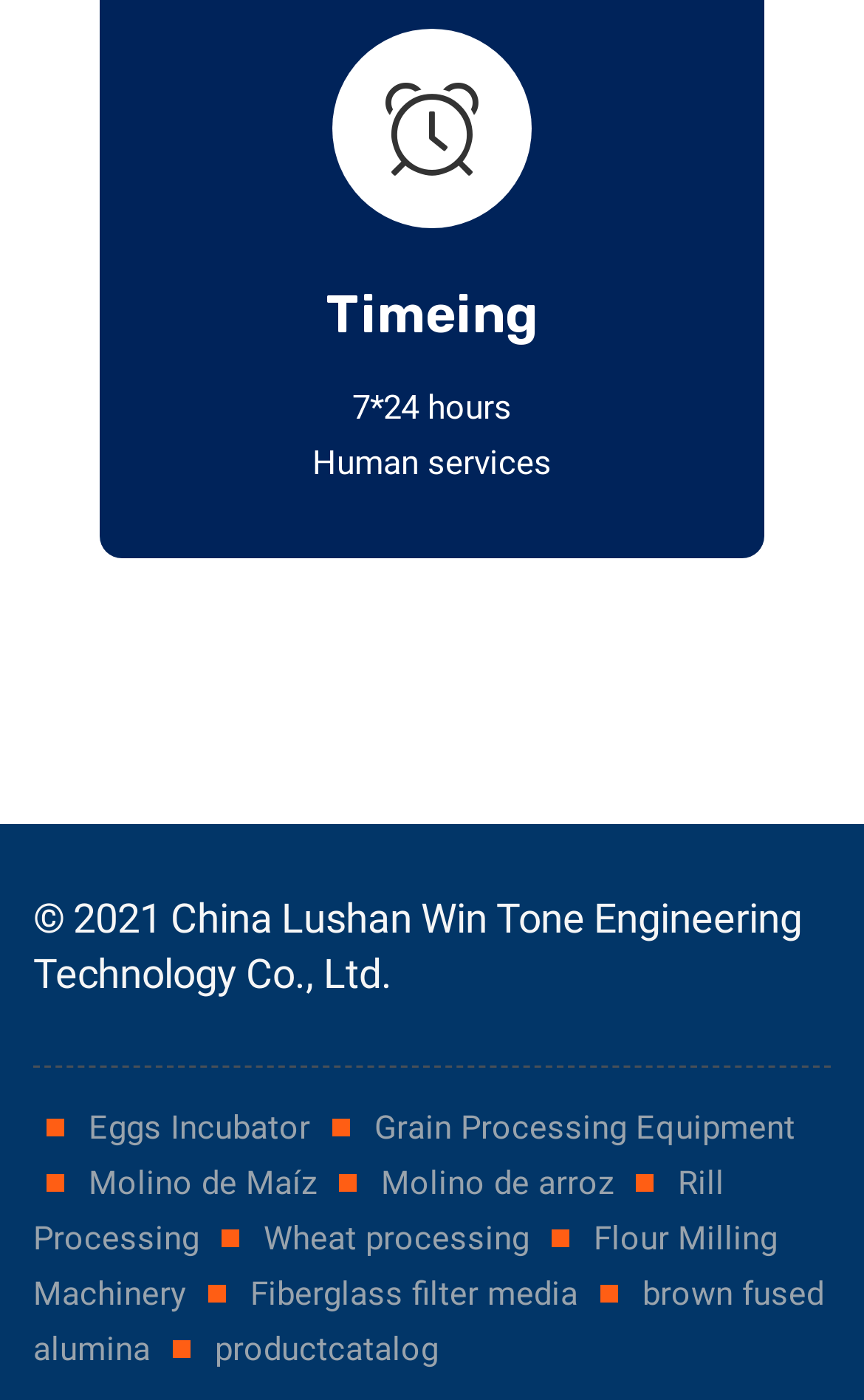How many links are there in the footer section?
Please answer using one word or phrase, based on the screenshot.

9